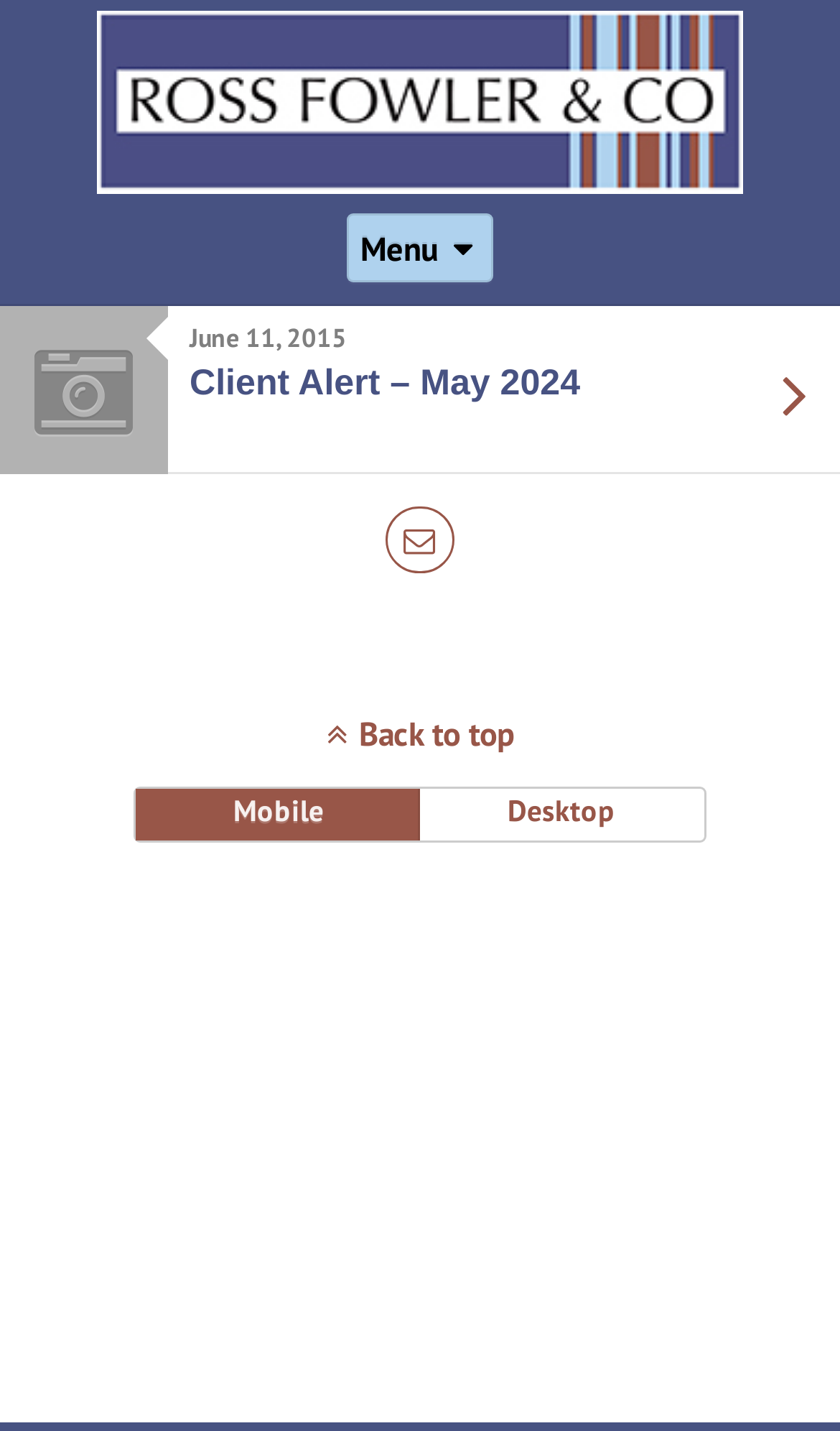Can you give a comprehensive explanation to the question given the content of the image?
How many buttons are there on the webpage?

There are three buttons on the webpage, which can be identified by their element types and bounding box coordinates. The first button is '' with coordinates [0.46, 0.354, 0.54, 0.401], the second button is 'Mobile' with coordinates [0.163, 0.551, 0.5, 0.588], and the third button is 'Desktop' with coordinates [0.497, 0.551, 0.837, 0.588].